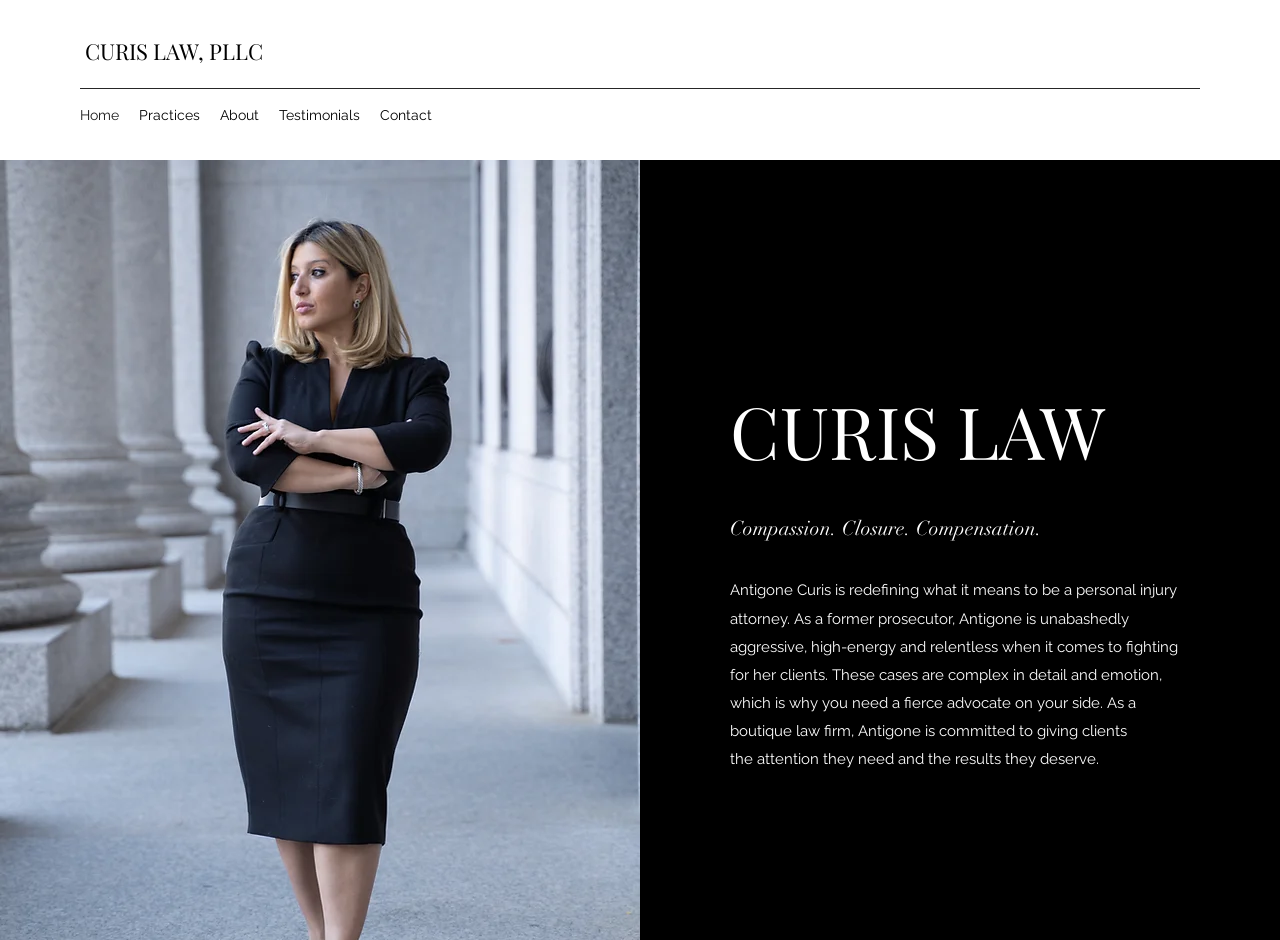Create an in-depth description of the webpage, covering main sections.

The webpage is about Curis Law PLLC, a personal injury attorney firm in NYC. At the top left of the page, there is a link to the firm's name, "CURIS LAW, PLLC". Below it, there is a navigation menu with five links: "Home", "Practices", "About", "Testimonials", and "Contact", which are aligned horizontally and take up most of the top section of the page.

In the middle of the page, there is a prominent heading "CURIS LAW" that spans about a third of the page's width. Below the heading, there is a short phrase "Compassion. Closure. Compensation." that serves as a tagline or slogan for the firm.

Underneath the tagline, there is a paragraph of text that describes Antigone Curis, the personal injury attorney. The text explains that she is a former prosecutor who is aggressive, high-energy, and relentless in fighting for her clients. It also mentions that she is committed to giving clients the attention they need and the results they deserve. This paragraph takes up most of the remaining space on the page.